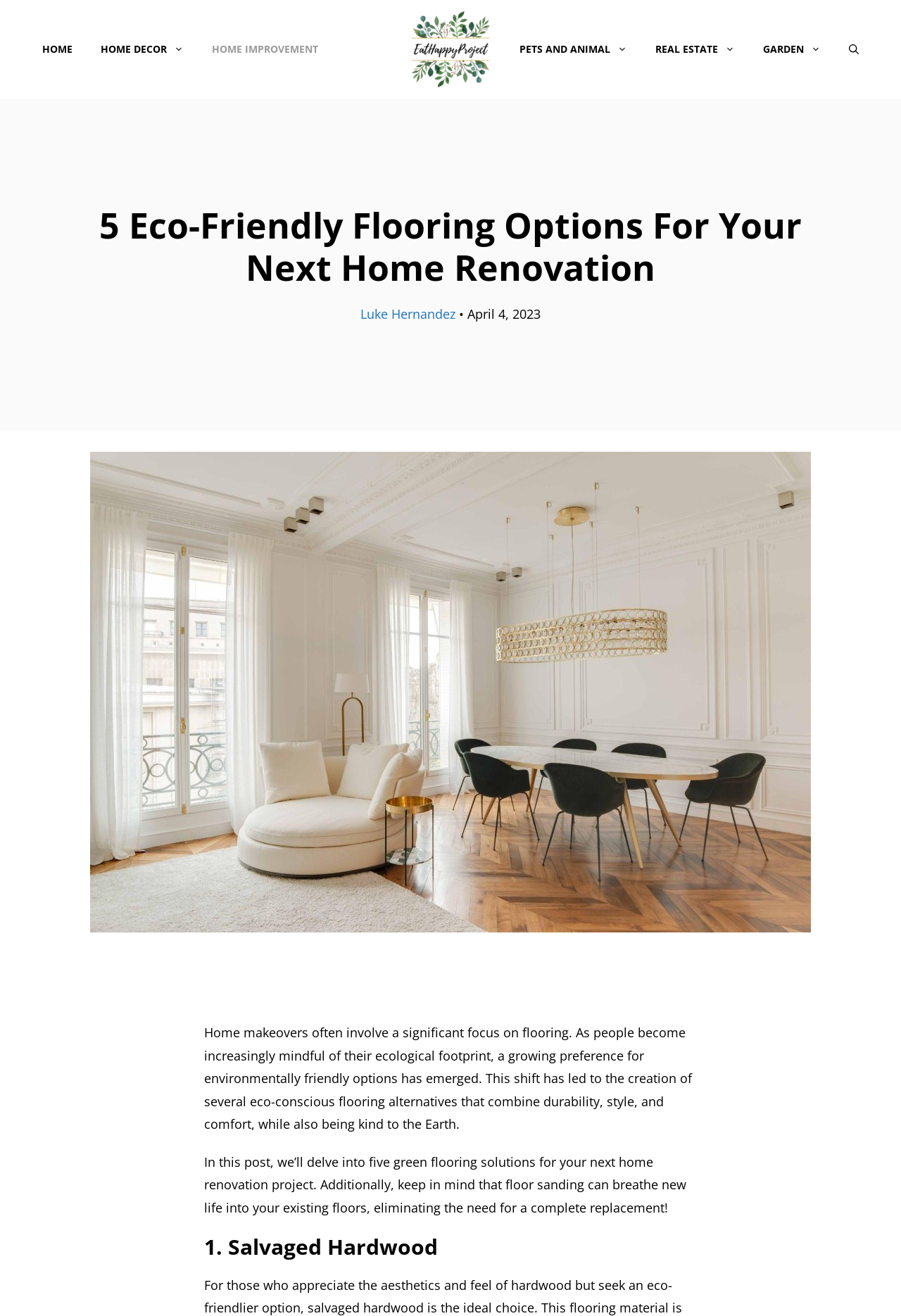Refer to the image and provide a thorough answer to this question:
Who is the author of the article?

I determined the author of the article by looking at the link element below the heading, which contains the text 'Luke Hernandez'. This suggests that Luke Hernandez is the author of the article.